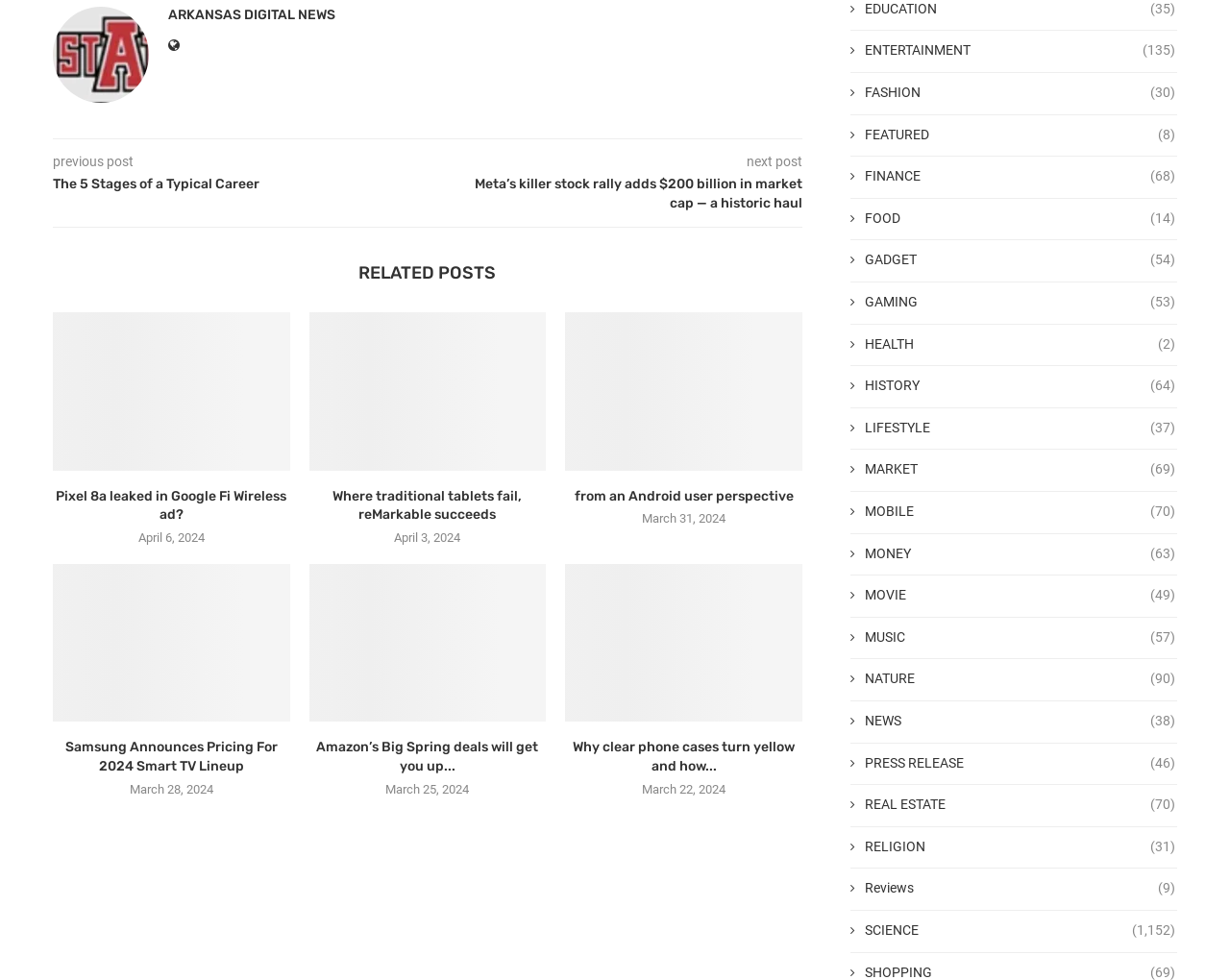Please specify the bounding box coordinates of the region to click in order to perform the following instruction: "View the 'Meta’s killer stock rally adds $200 billion in market cap — a historic haul' post".

[0.348, 0.179, 0.652, 0.217]